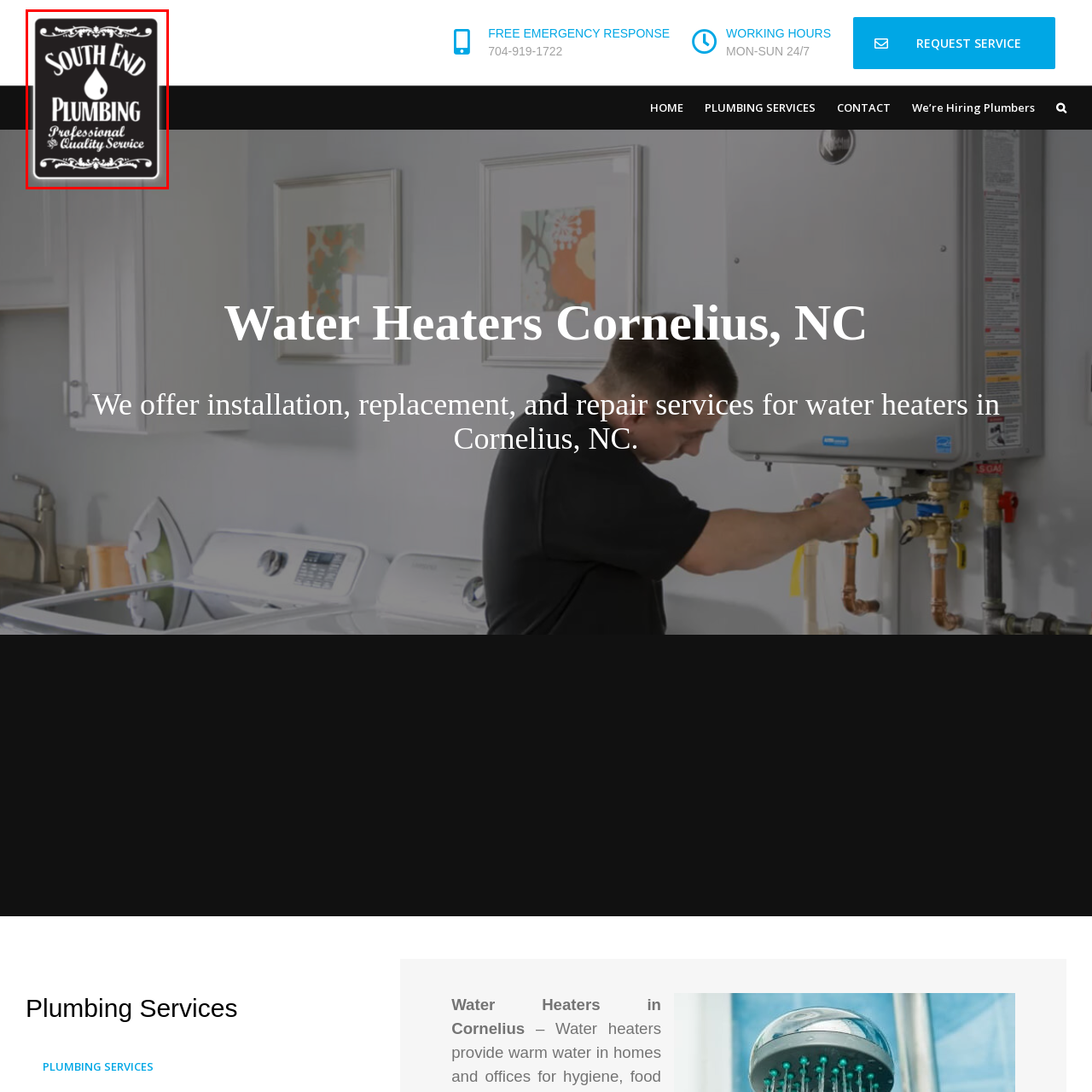Examine the image highlighted by the red boundary, What is the background color of the logo? Provide your answer in a single word or phrase.

Black